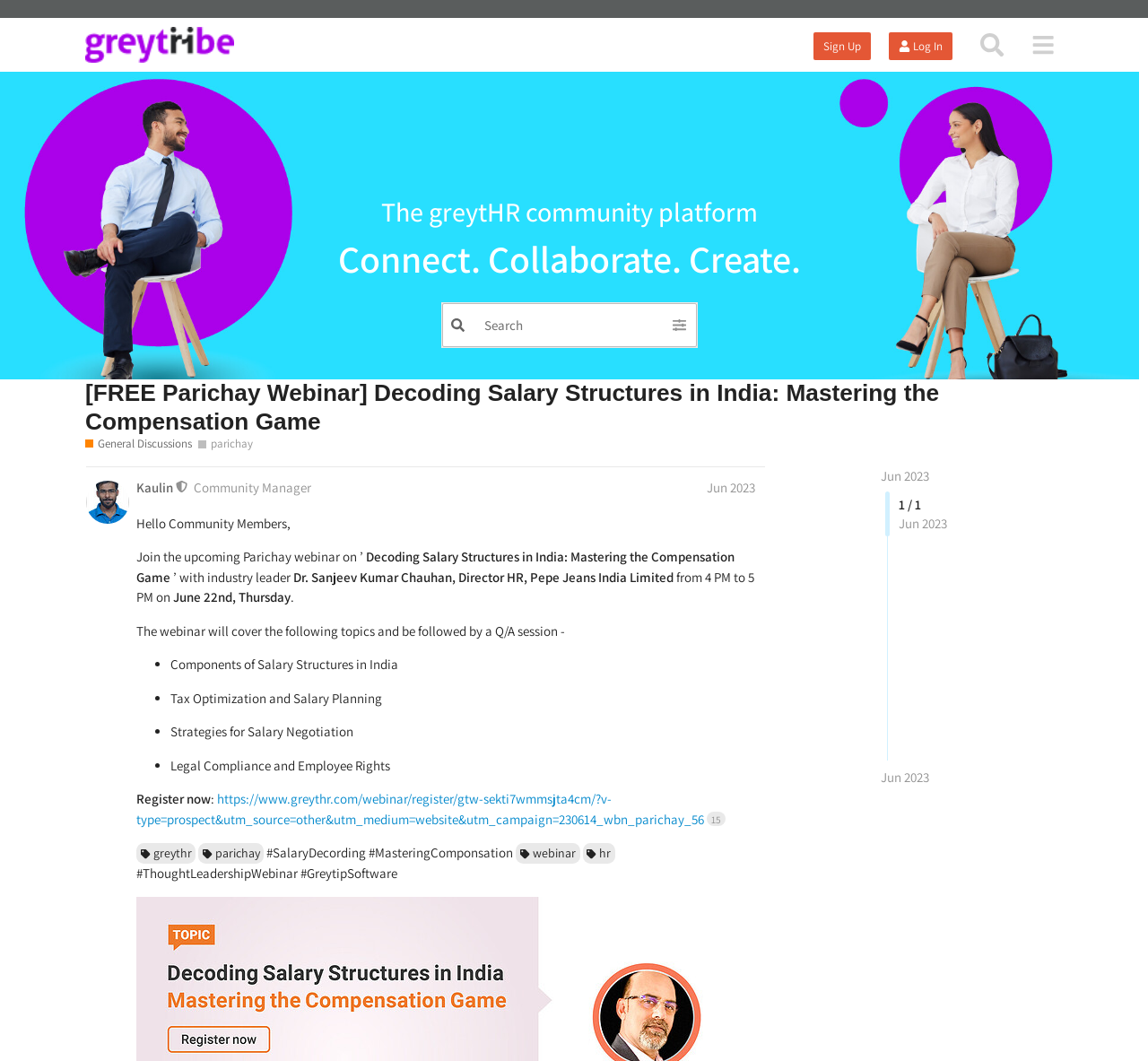Highlight the bounding box coordinates of the element you need to click to perform the following instruction: "Sign Up."

[0.709, 0.03, 0.759, 0.057]